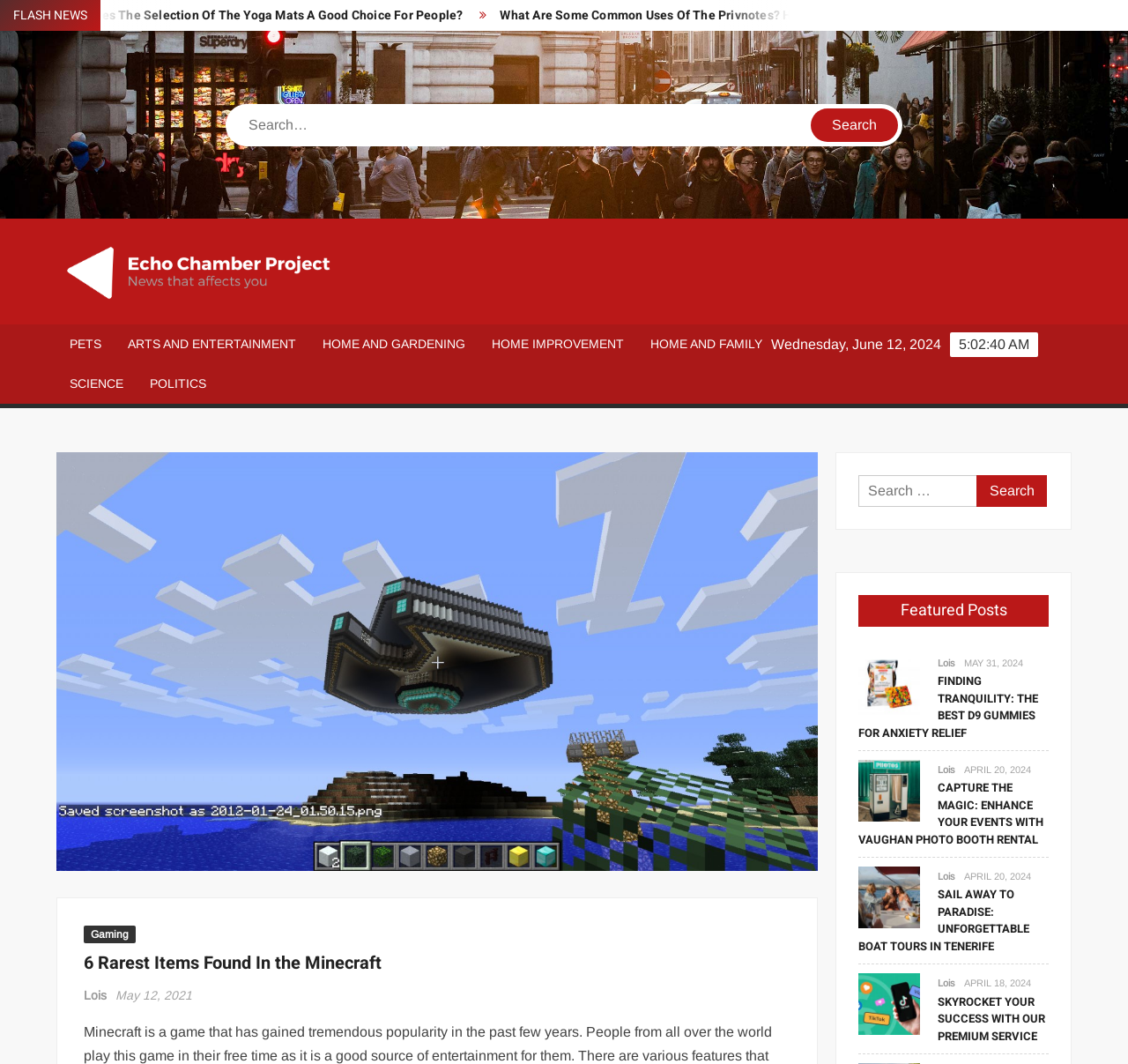Based on the element description: "Pets", identify the bounding box coordinates for this UI element. The coordinates must be four float numbers between 0 and 1, listed as [left, top, right, bottom].

[0.05, 0.305, 0.102, 0.342]